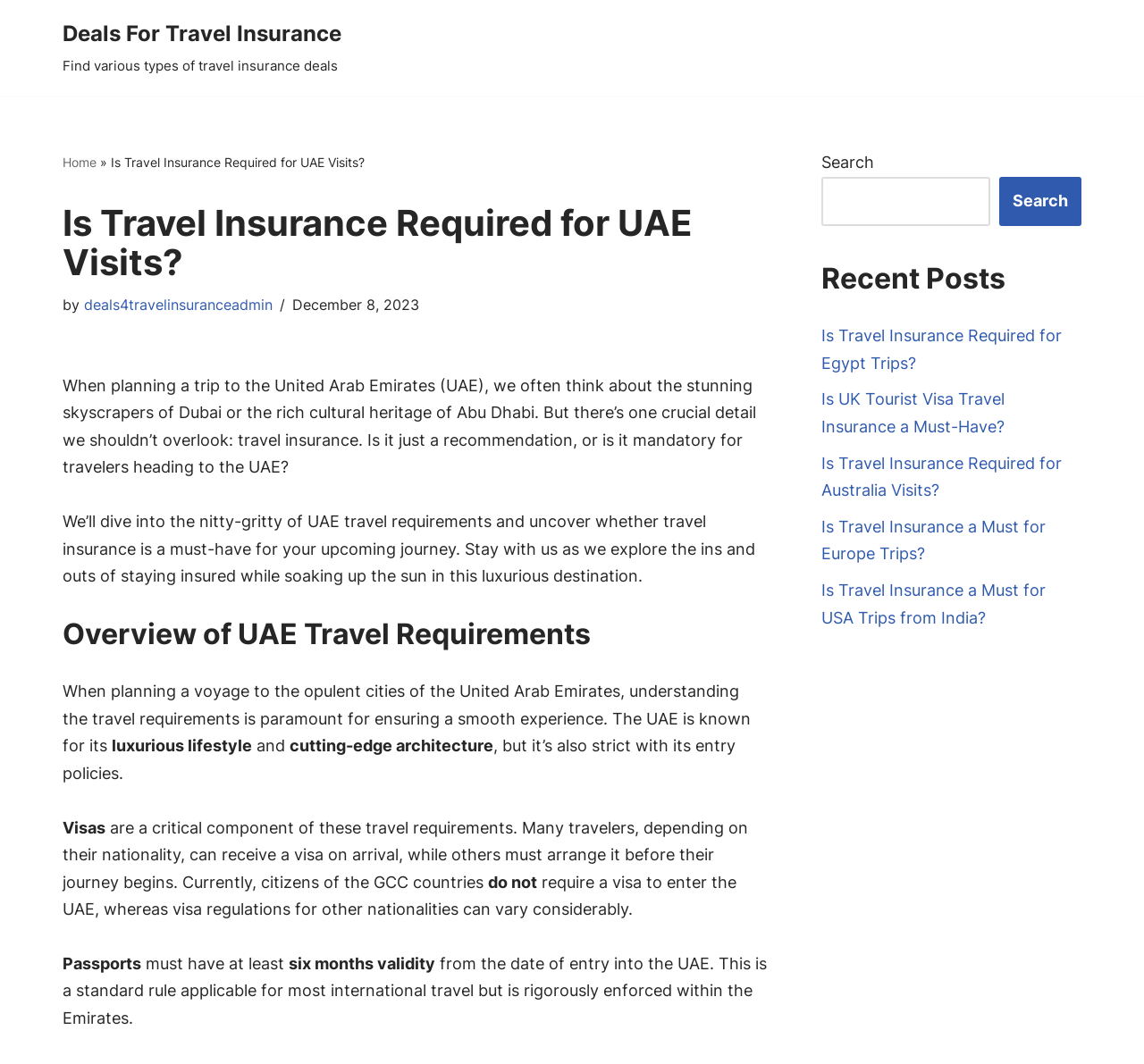Who is the author of the article?
Based on the screenshot, provide your answer in one word or phrase.

deals4travelinsuranceadmin